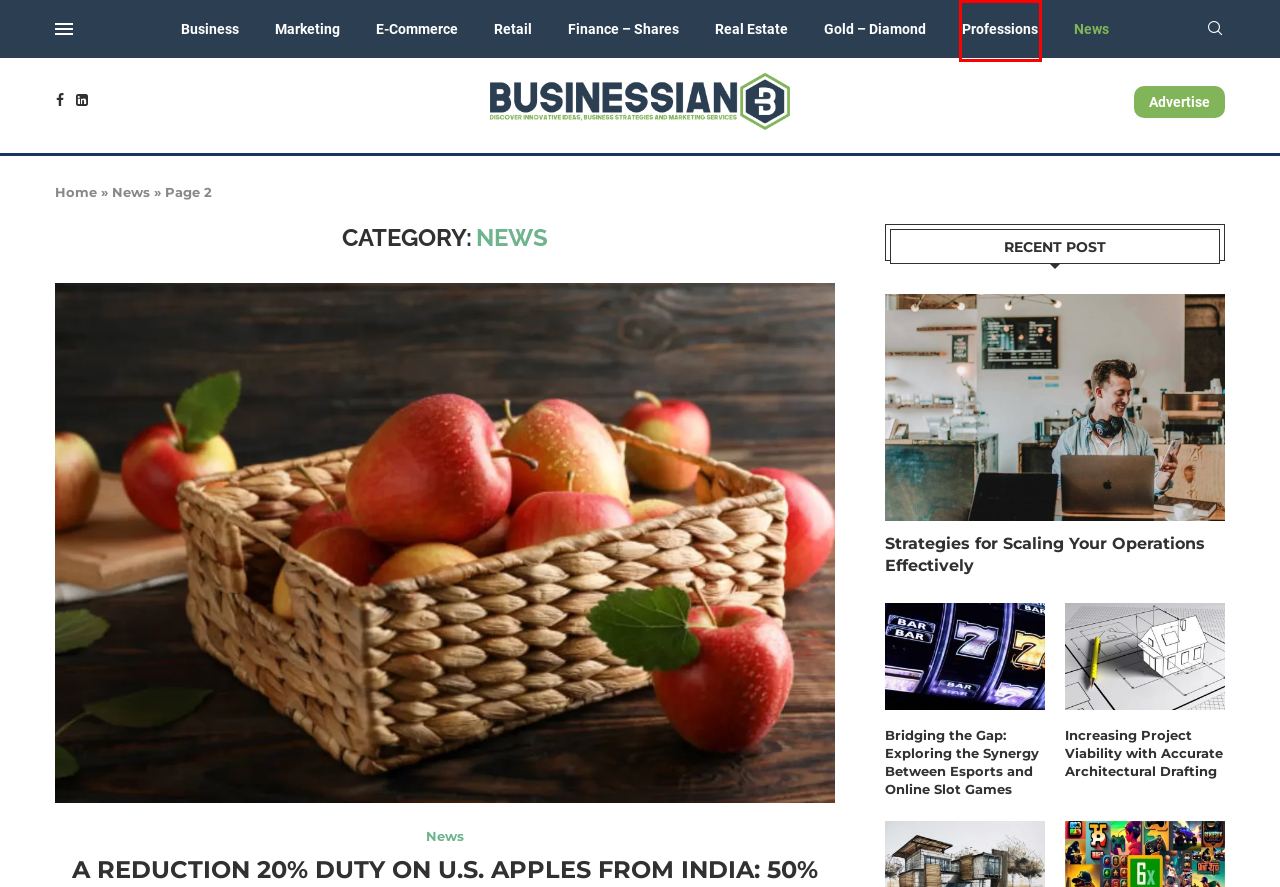Observe the screenshot of a webpage with a red bounding box highlighting an element. Choose the webpage description that accurately reflects the new page after the element within the bounding box is clicked. Here are the candidates:
A. Finance - Shares Archives - Businessian
B. Real Estate Archives - Businessian
C. E-Commerce Archives - Businessian
D. Professions Archives - Businessian
E. A reduction 20% duty on U.S. apples from India: 50% mfn duty
F. Increasing Project Viability with Accurate Architectural Drafting
G. Bridging the Gap: Exploring the Synergy Between Esports and Online Slot Games
H. Marketing Archives - Businessian

D